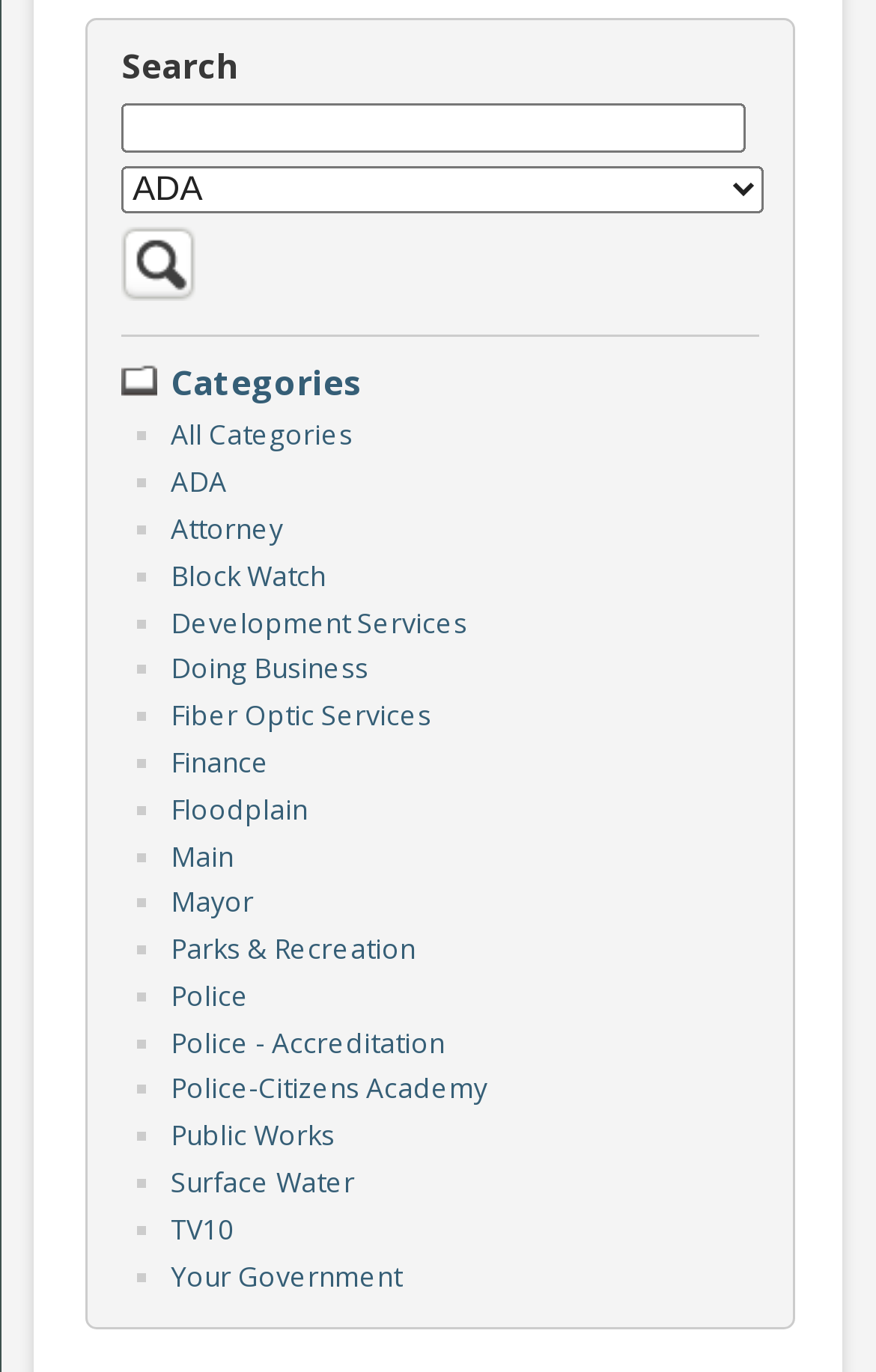Consider the image and give a detailed and elaborate answer to the question: 
What is the function of the 'Search' button?

The 'Search' button is located next to the search box and is accompanied by a search icon, indicating that it is used to submit the search query and retrieve relevant results.